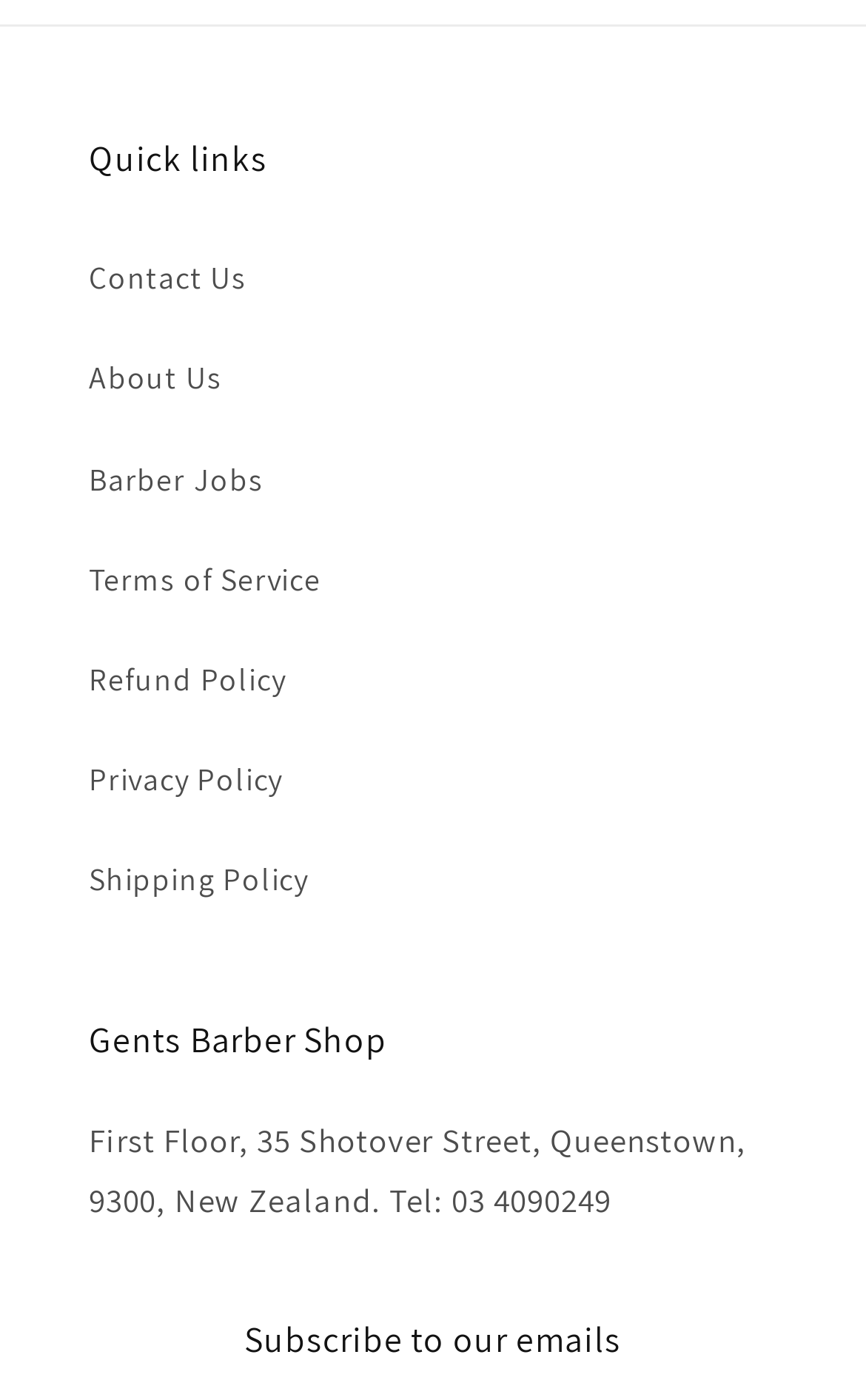Bounding box coordinates are specified in the format (top-left x, top-left y, bottom-right x, bottom-right y). All values are floating point numbers bounded between 0 and 1. Please provide the bounding box coordinate of the region this sentence describes: Shipping Policy

[0.103, 0.593, 0.897, 0.665]